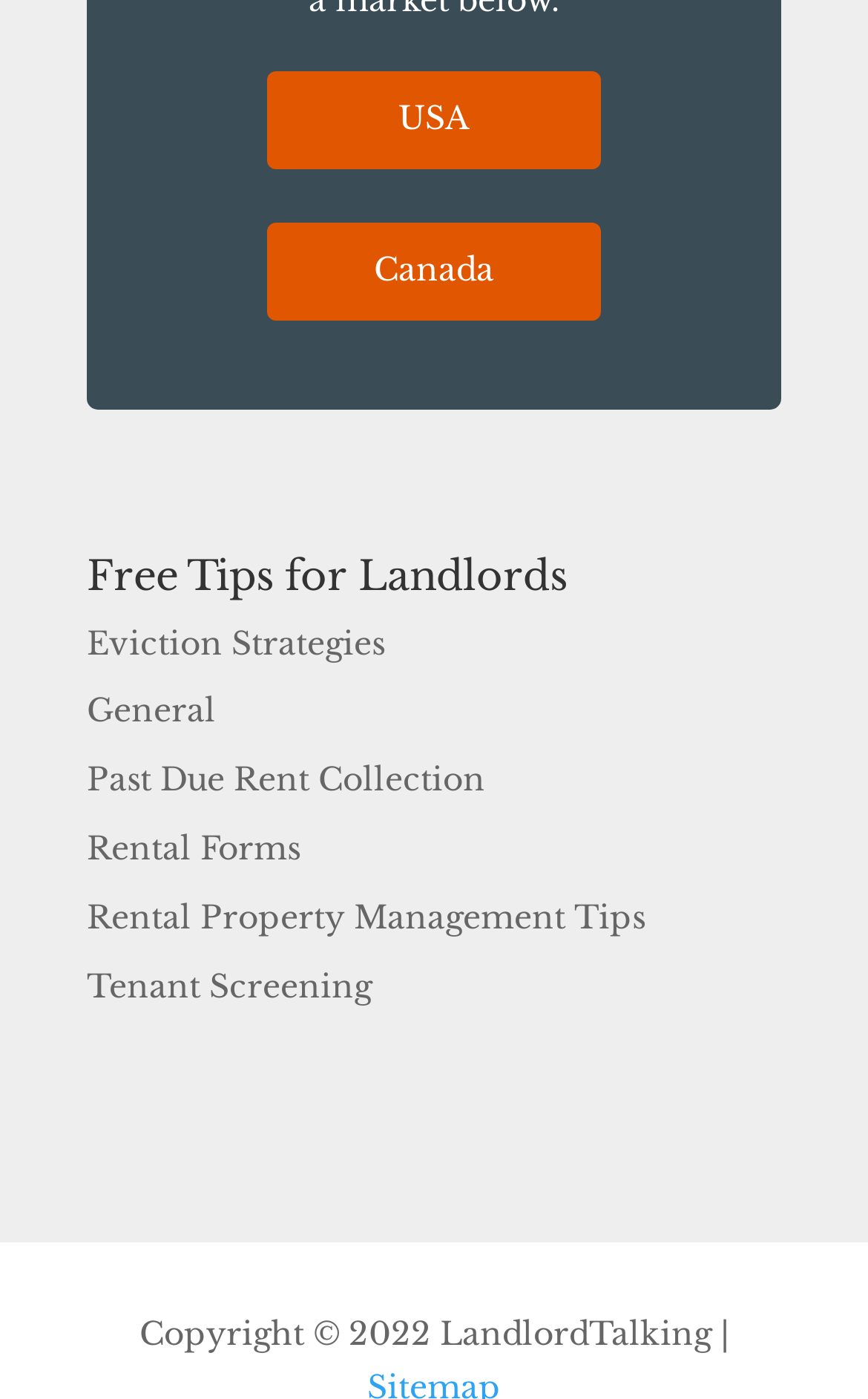Please identify the bounding box coordinates of the clickable area that will allow you to execute the instruction: "Click on USA".

[0.308, 0.051, 0.692, 0.121]